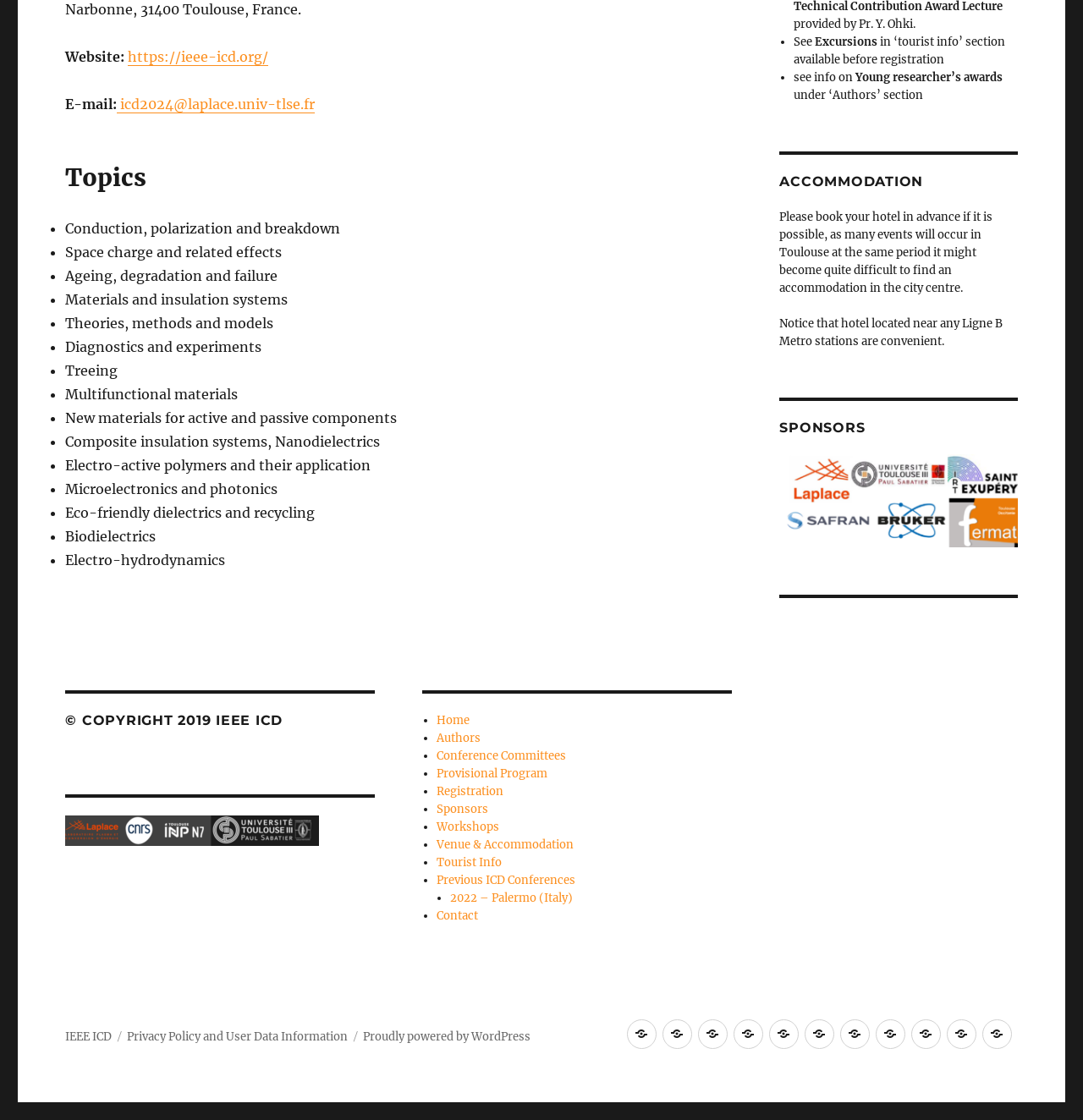Please find the bounding box coordinates (top-left x, top-left y, bottom-right x, bottom-right y) in the screenshot for the UI element described as follows: Home

None